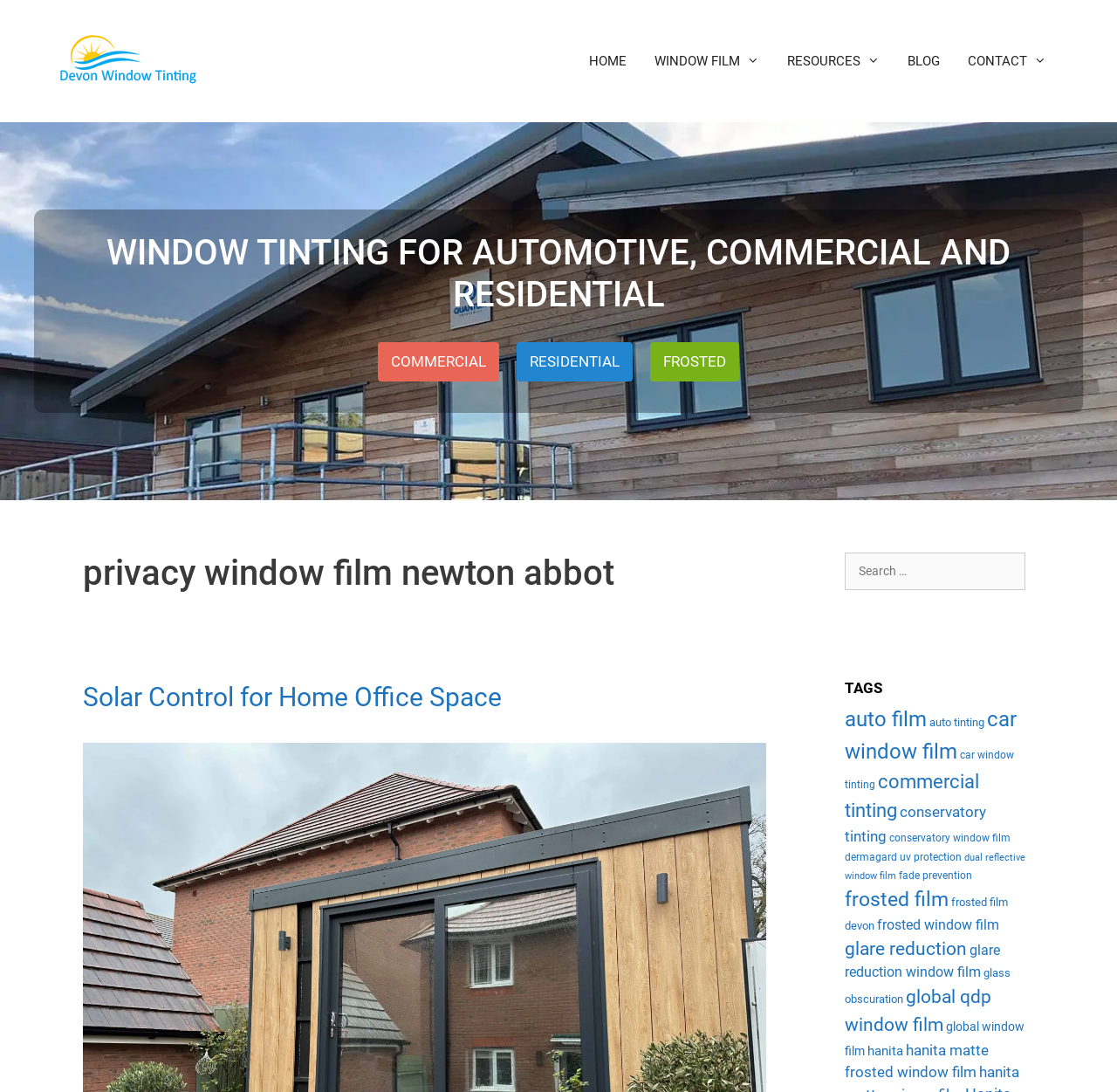Identify the bounding box of the UI component described as: "hanita".

[0.776, 0.955, 0.808, 0.969]